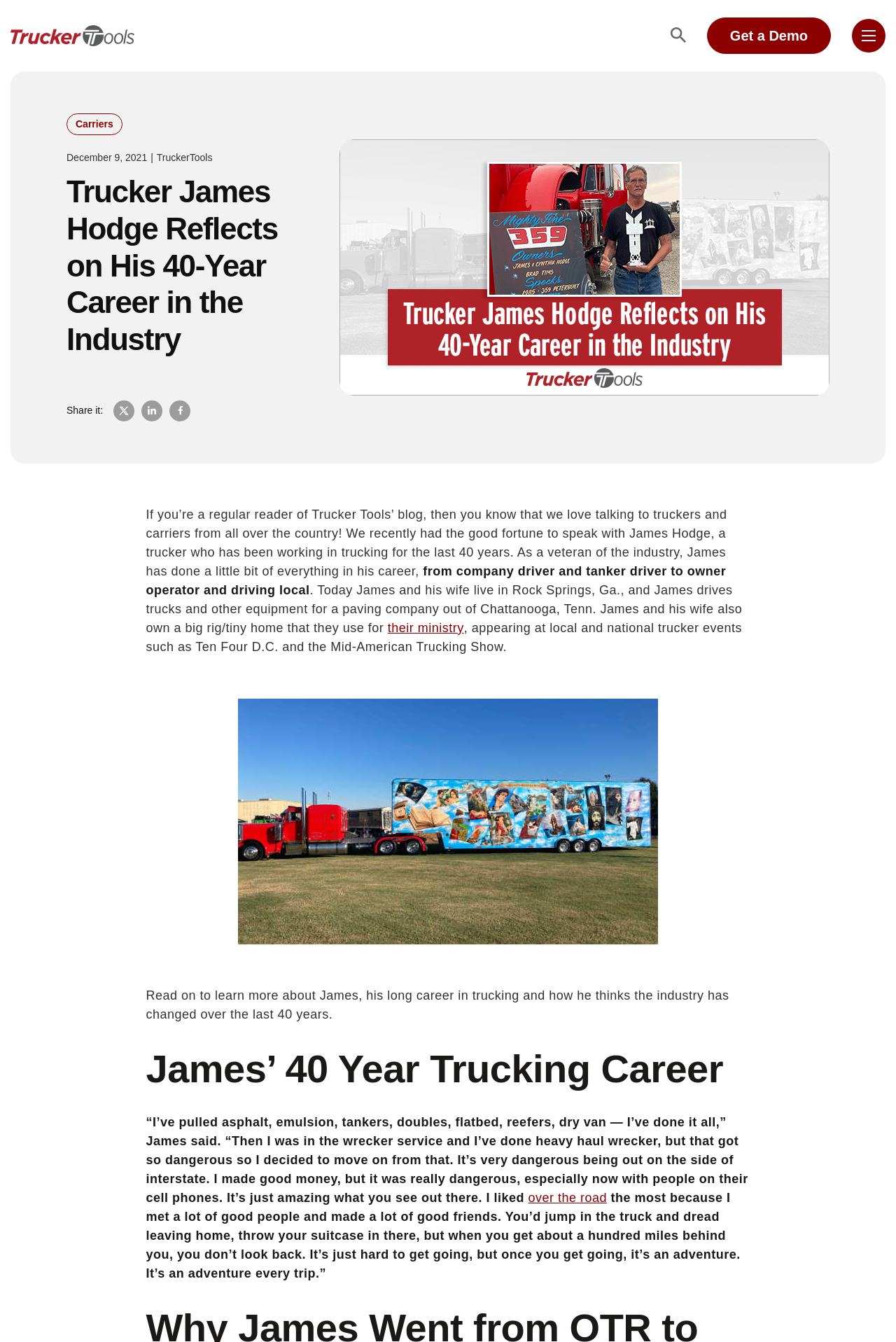Provide the bounding box coordinates for the area that should be clicked to complete the instruction: "Share this article on social media".

[0.127, 0.298, 0.15, 0.314]